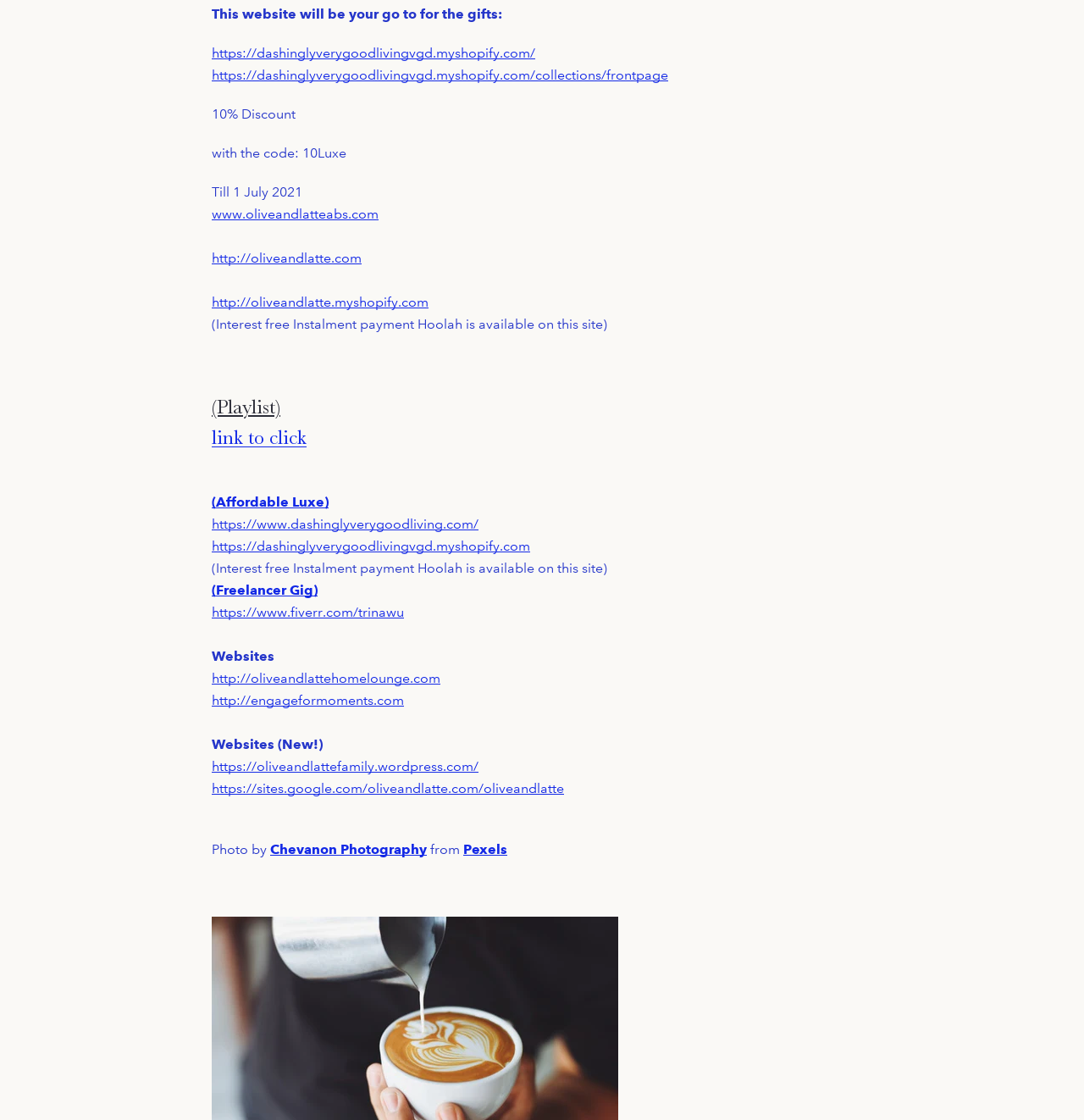Locate the bounding box coordinates of the area to click to fulfill this instruction: "Go to the playlist". The bounding box should be presented as four float numbers between 0 and 1, in the order [left, top, right, bottom].

[0.195, 0.38, 0.283, 0.401]